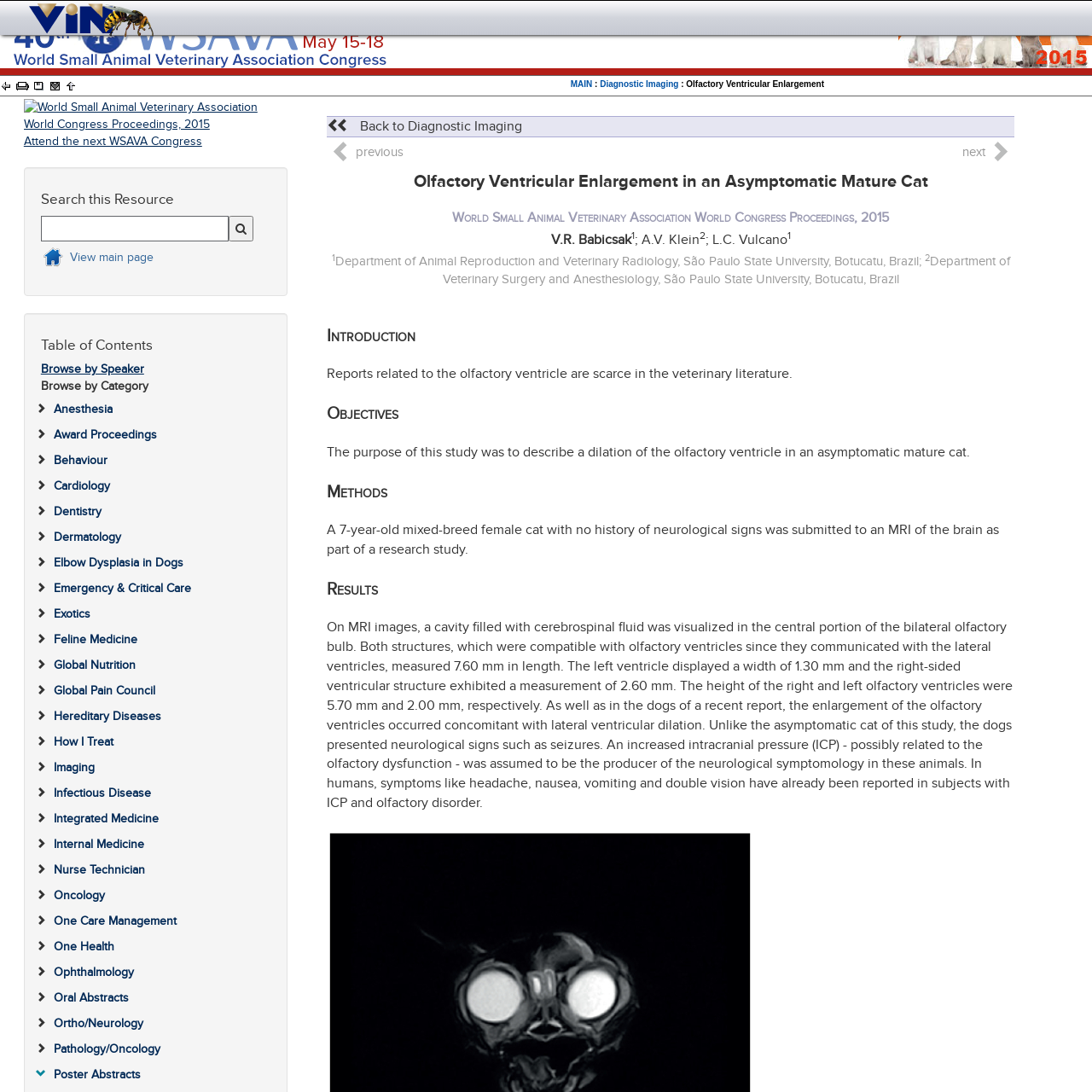Determine the bounding box coordinates for the element that should be clicked to follow this instruction: "Browse by Speaker". The coordinates should be given as four float numbers between 0 and 1, in the format [left, top, right, bottom].

[0.037, 0.332, 0.132, 0.344]